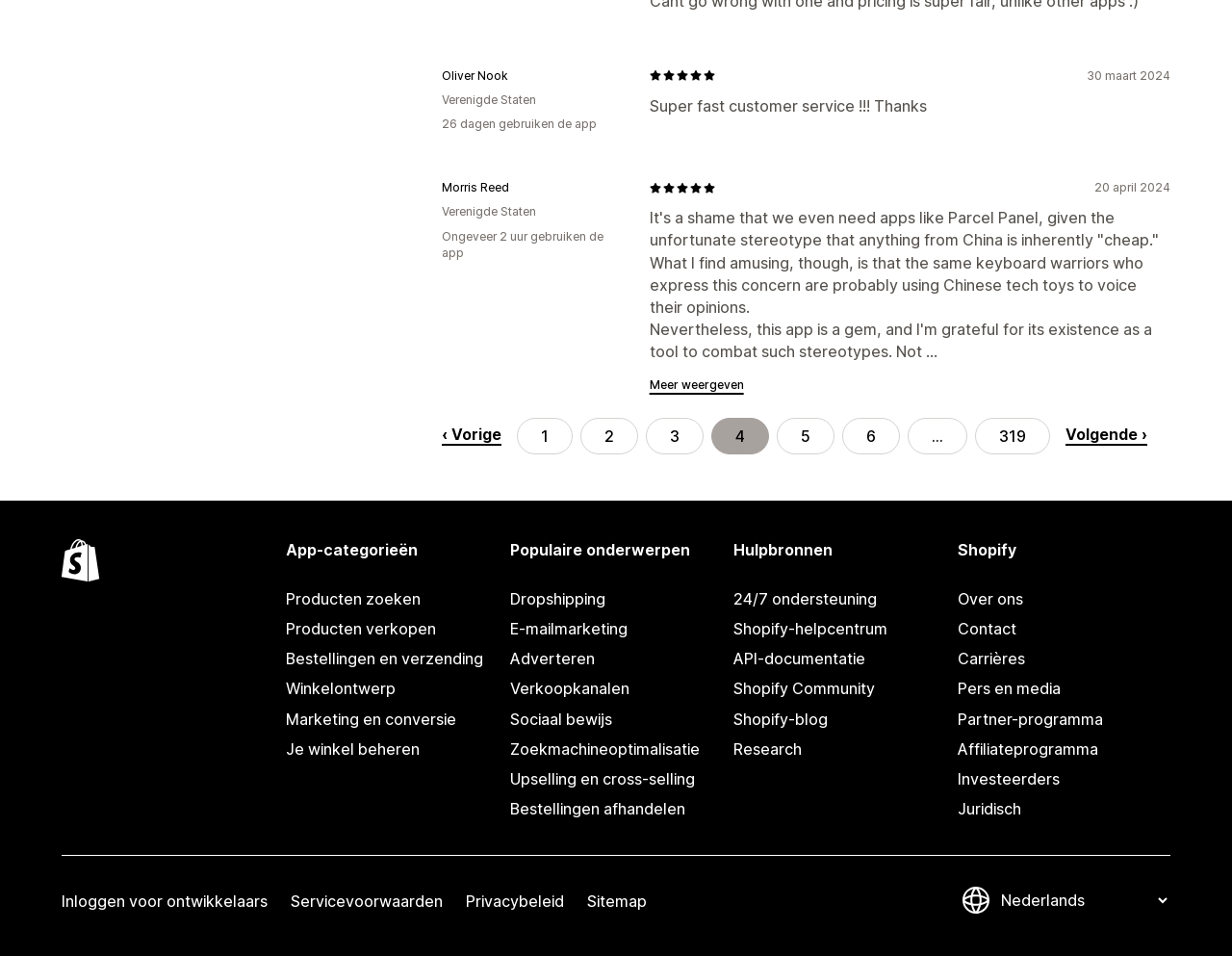Determine the bounding box coordinates for the area that needs to be clicked to fulfill this task: "Click the 'Inloggen voor ontwikkelaars' link". The coordinates must be given as four float numbers between 0 and 1, i.e., [left, top, right, bottom].

[0.05, 0.928, 0.217, 0.959]